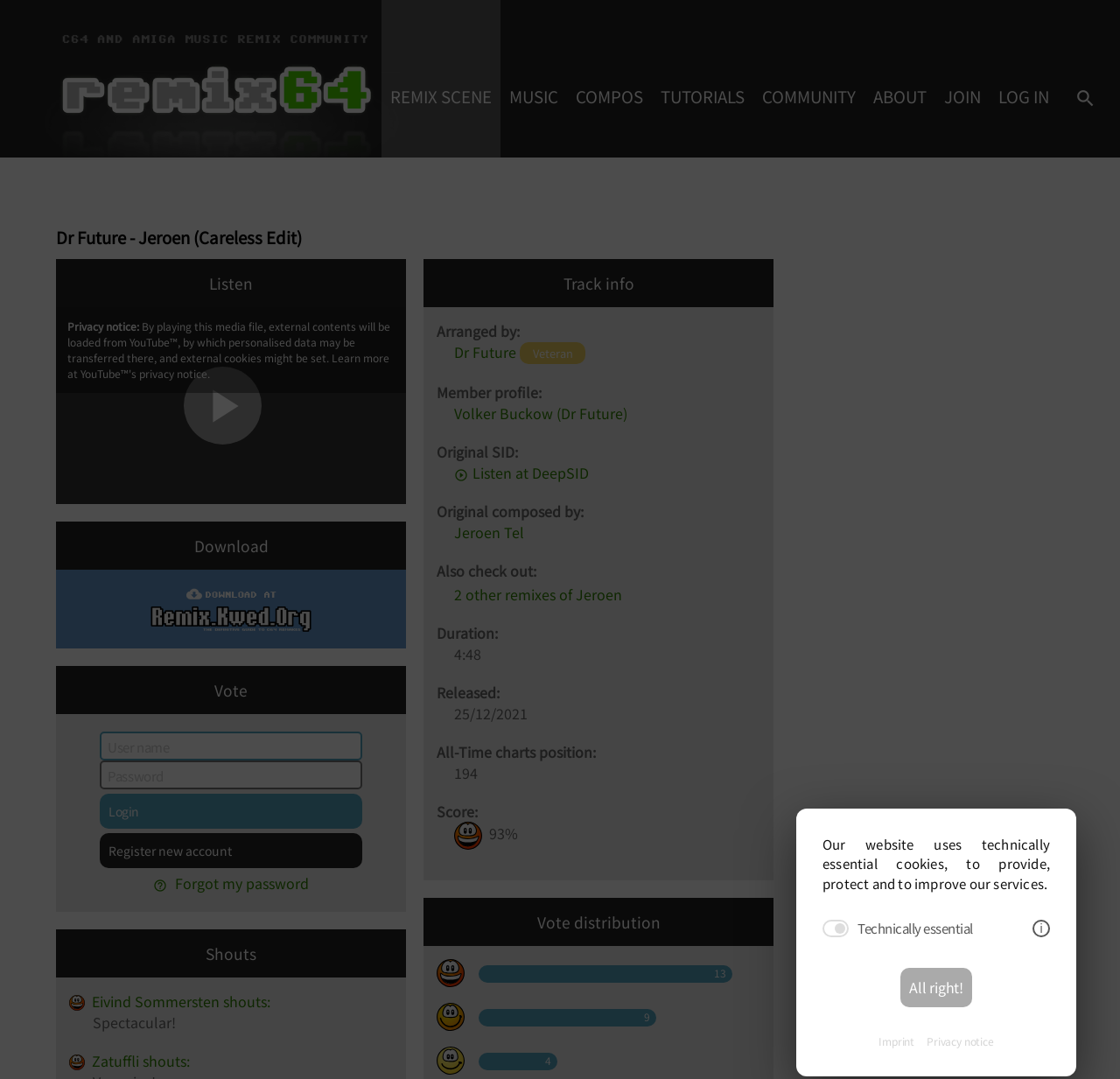Find the bounding box coordinates of the area that needs to be clicked in order to achieve the following instruction: "Play the track". The coordinates should be specified as four float numbers between 0 and 1, i.e., [left, top, right, bottom].

[0.164, 0.34, 0.234, 0.412]